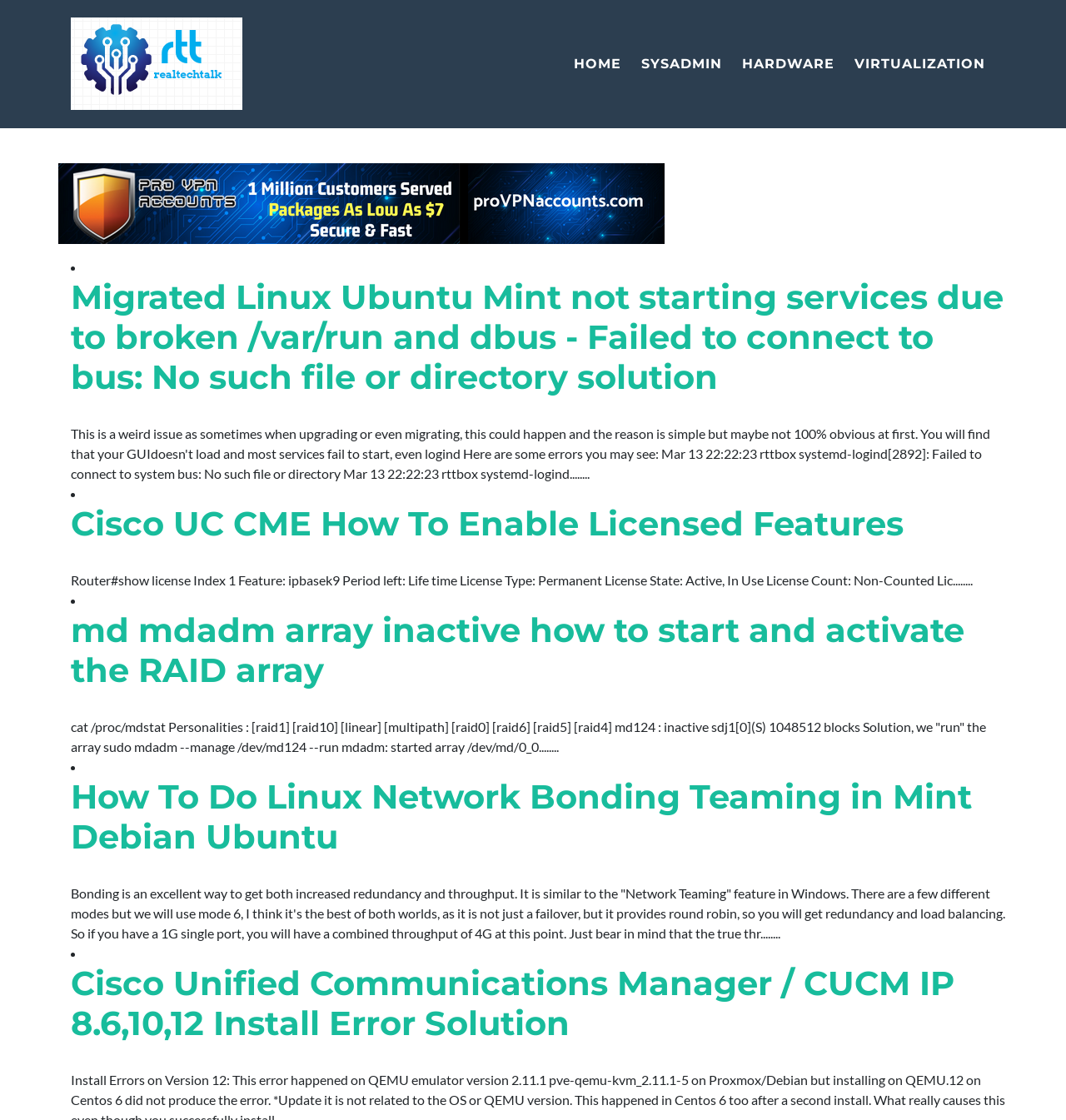What is the website about?
Using the visual information, respond with a single word or phrase.

IT Resource